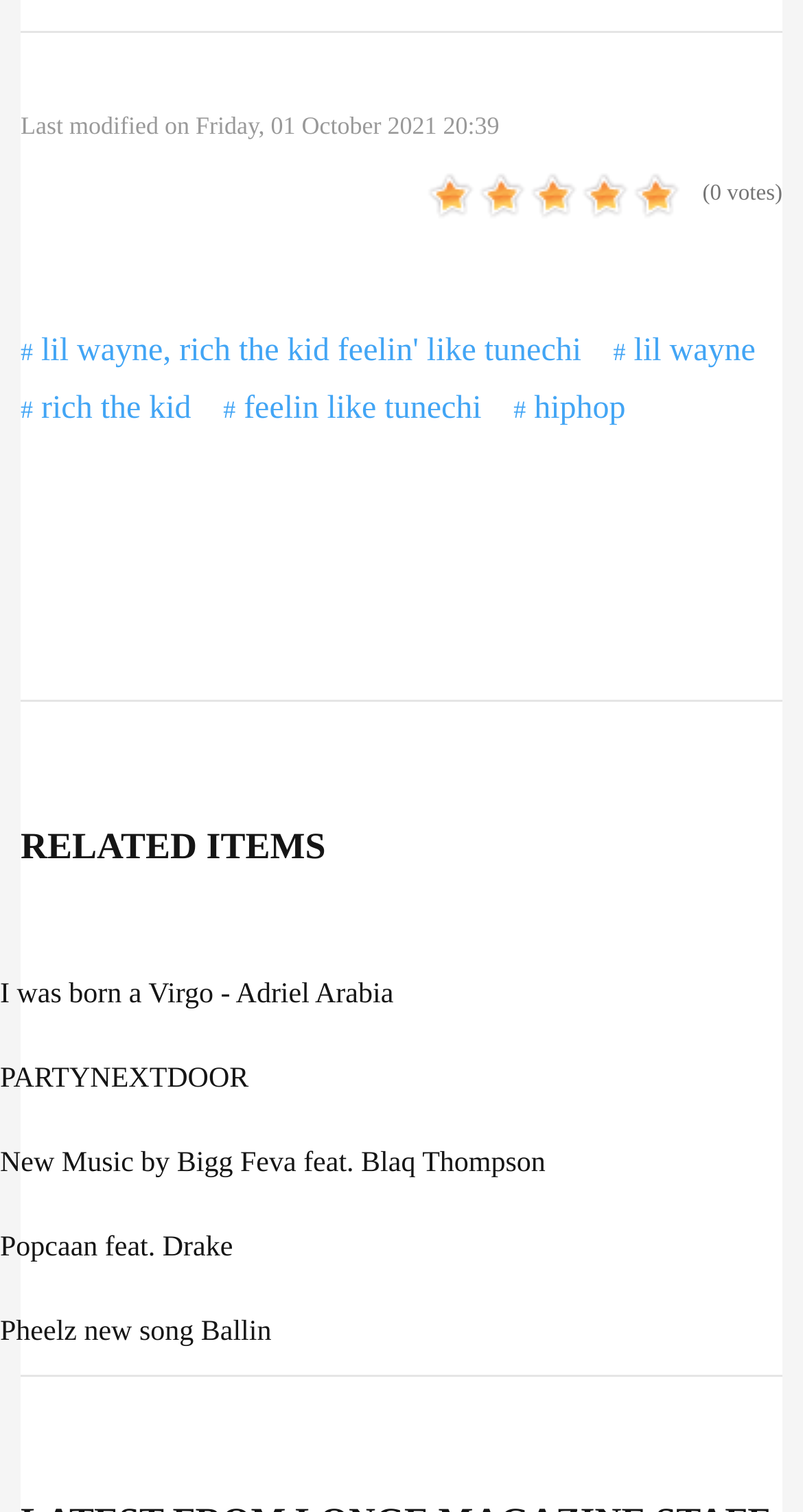Determine the bounding box coordinates for the element that should be clicked to follow this instruction: "go to the page of 'lil wayne'". The coordinates should be given as four float numbers between 0 and 1, in the format [left, top, right, bottom].

[0.789, 0.221, 0.941, 0.244]